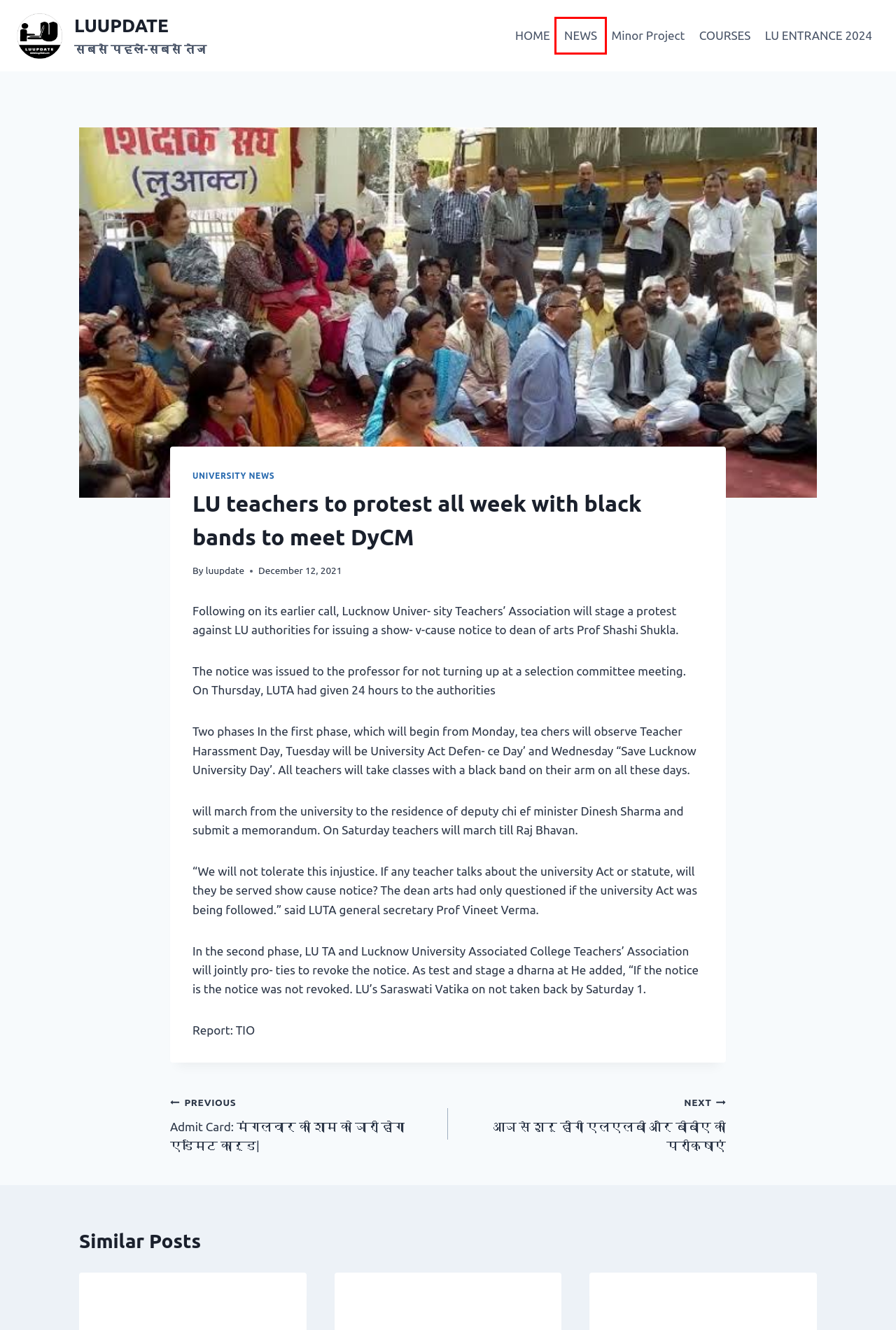You have a screenshot of a webpage with a red rectangle bounding box around a UI element. Choose the best description that matches the new page after clicking the element within the bounding box. The candidate descriptions are:
A. LU ENTRANCE 2024 · LUUPDATE
B. COURSES · LUUPDATE
C. University news Archives · LUUPDATE
D. Minor Project · LUUPDATE
E. HOME · LUUPDATE
F. Admit Card: मंगलवार की शाम को जारी होगा एडमिट कार्ड| · LUUPDATE
G. आज से शुरू होंगी एलएलबी और बीबीए की परीक्षाएं · LUUPDATE
H. NEWS · LUUPDATE

H